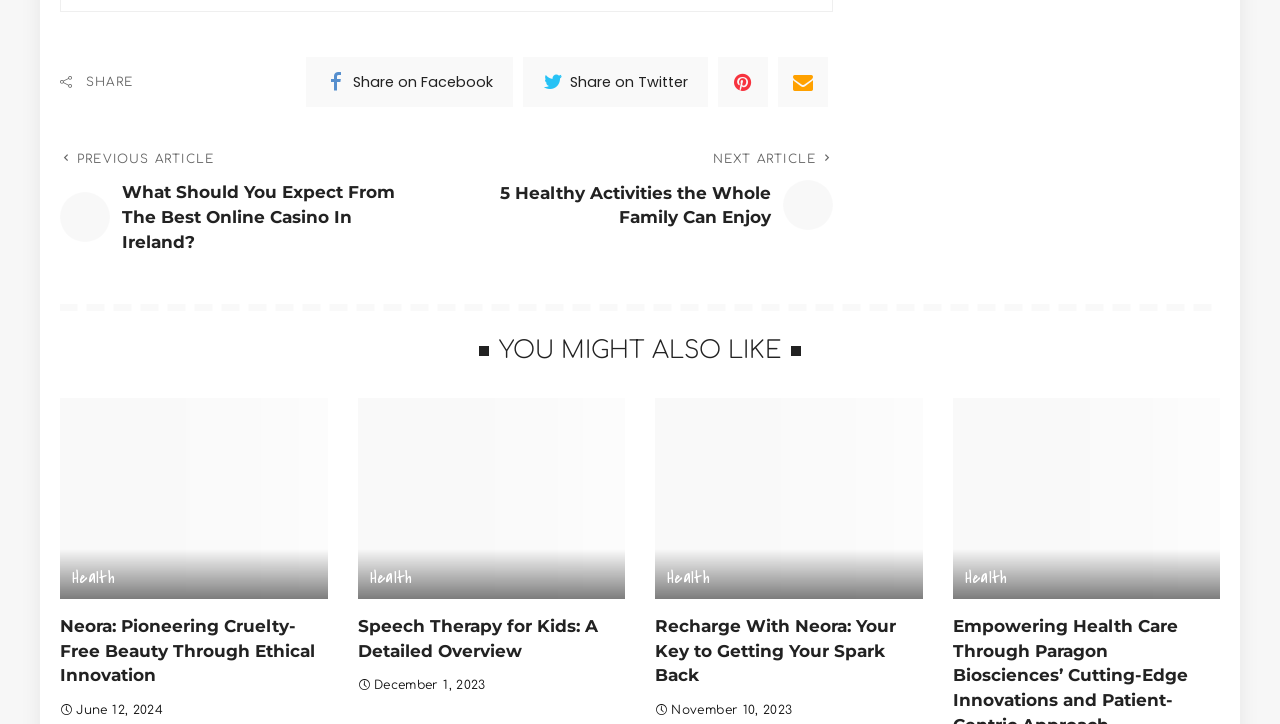Determine the bounding box coordinates of the element's region needed to click to follow the instruction: "Read Speech Therapy for Kids article". Provide these coordinates as four float numbers between 0 and 1, formatted as [left, top, right, bottom].

[0.279, 0.55, 0.488, 0.827]